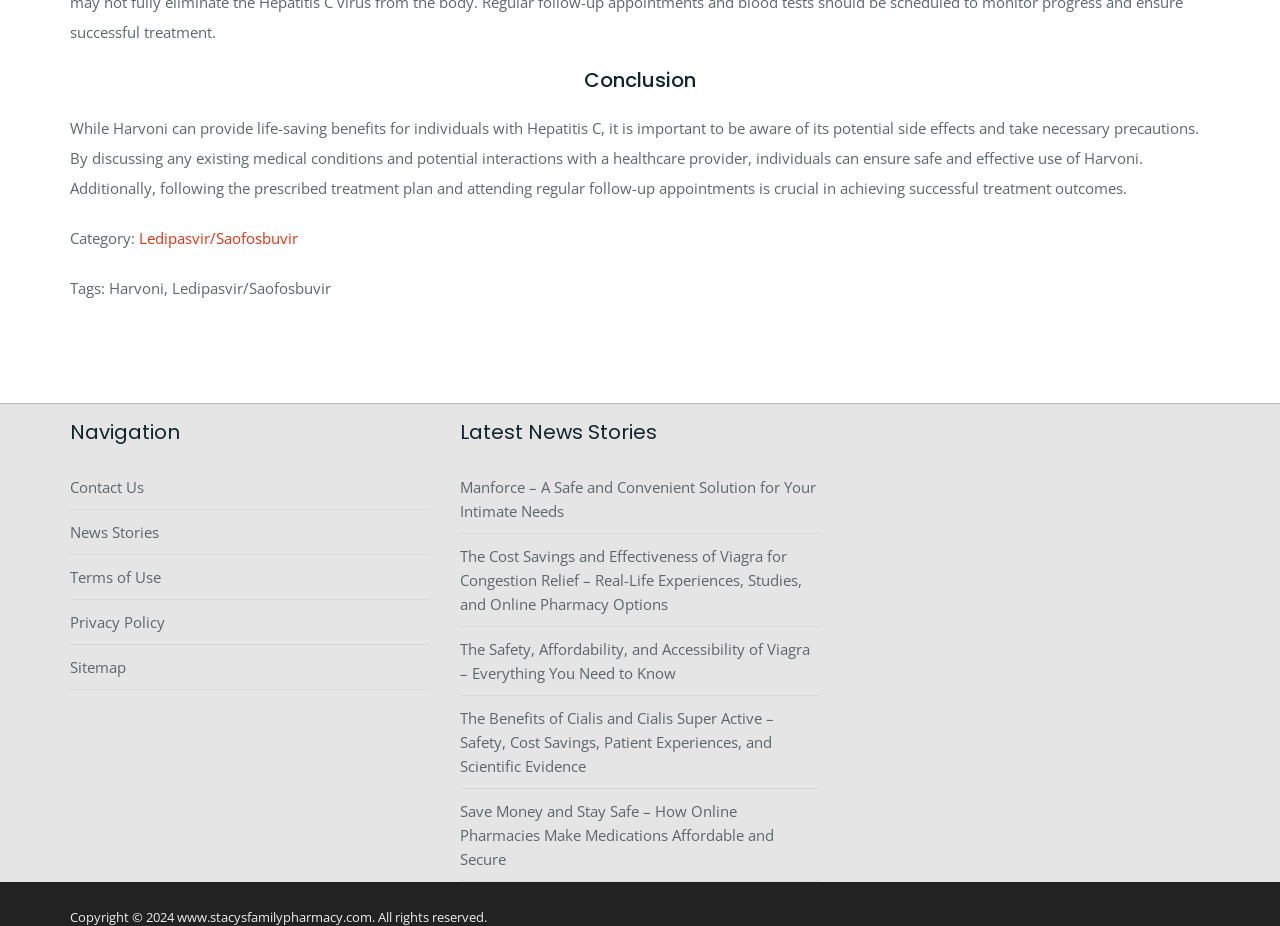What can be done through the 'Contact Us' link?
Based on the image content, provide your answer in one word or a short phrase.

Get in touch with the website